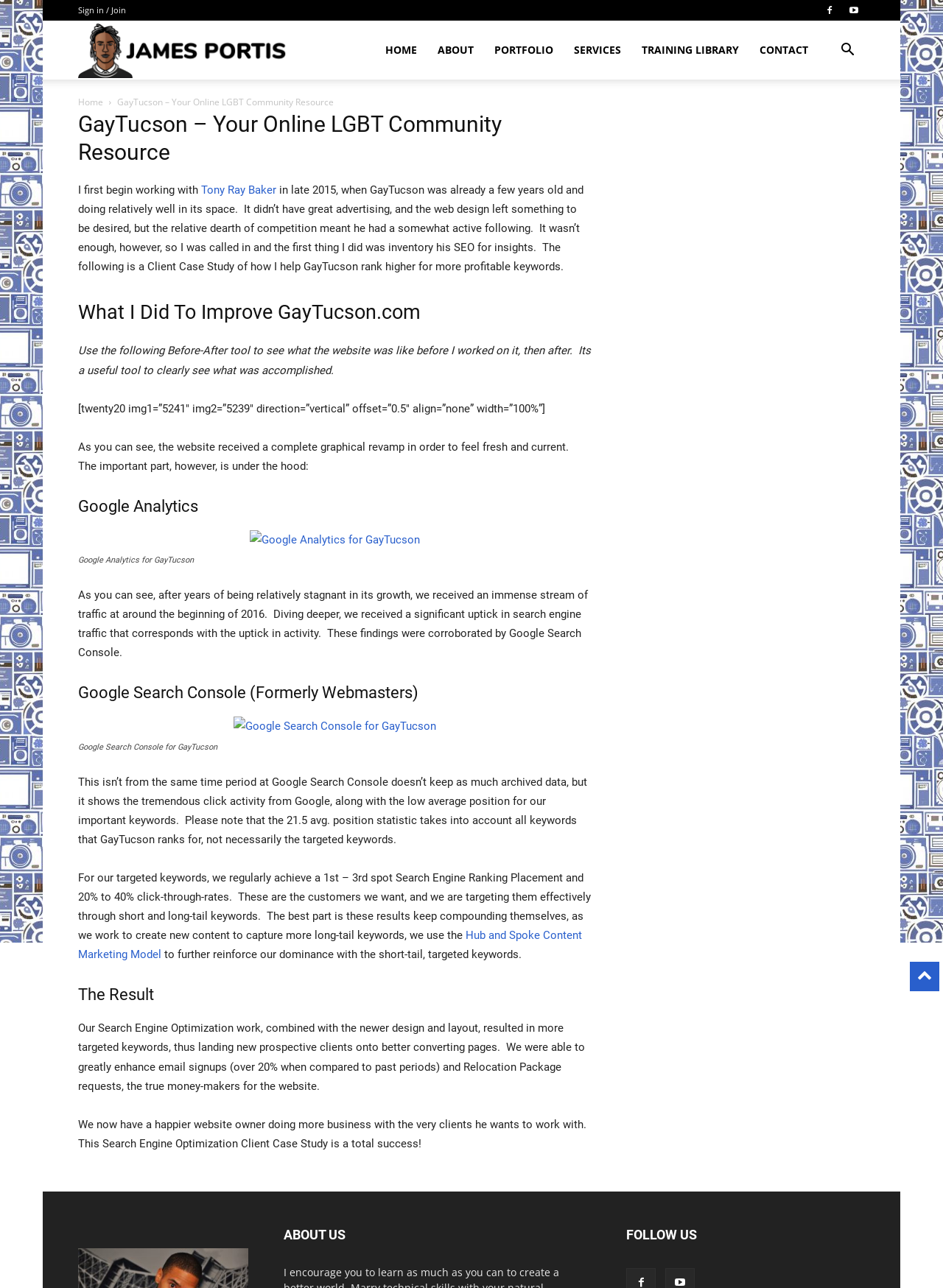Please determine the bounding box coordinates of the element to click on in order to accomplish the following task: "View Tony Ray Baker's profile". Ensure the coordinates are four float numbers ranging from 0 to 1, i.e., [left, top, right, bottom].

[0.213, 0.142, 0.293, 0.153]